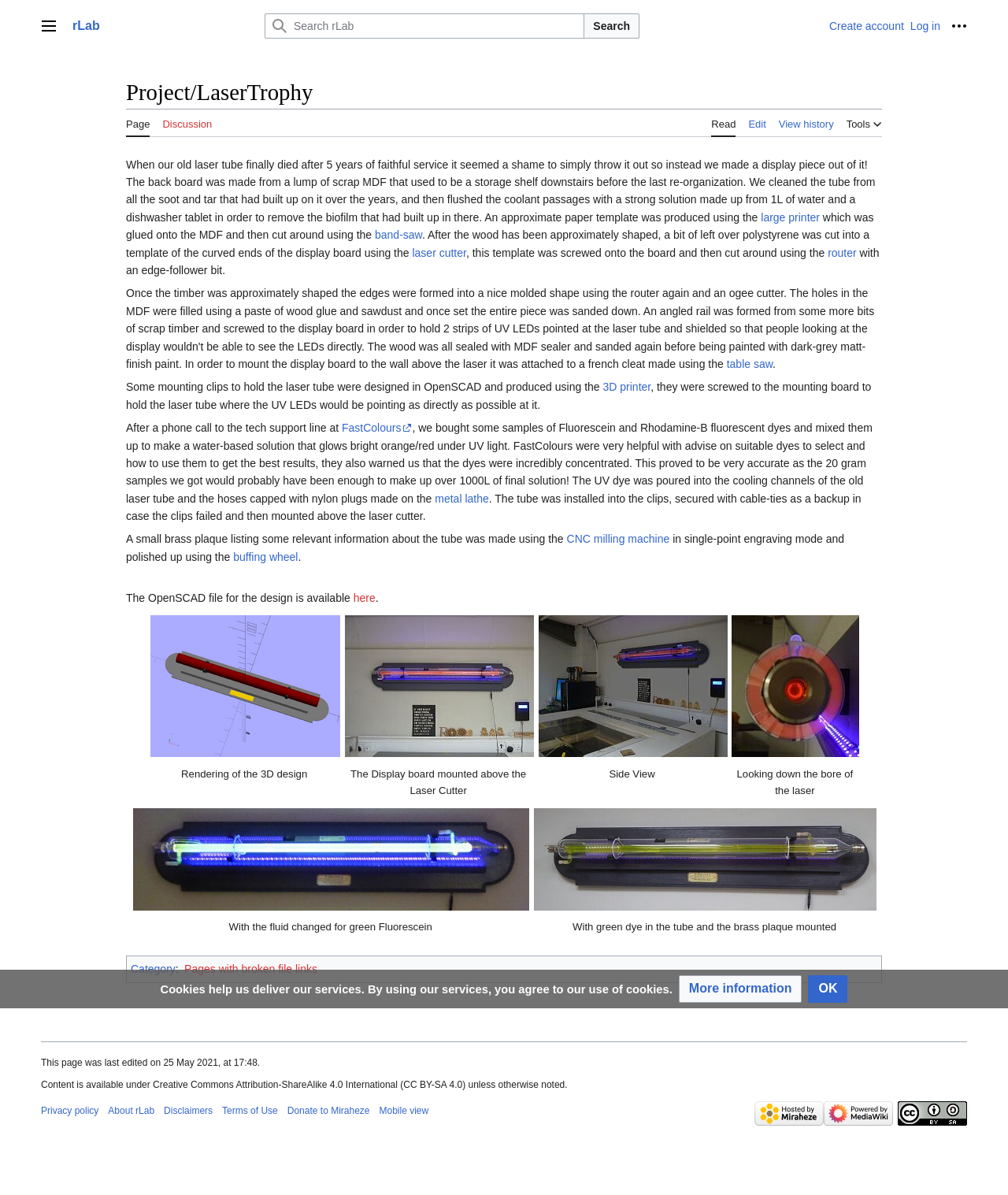Locate the bounding box of the UI element described in the following text: "OK".

[0.802, 0.816, 0.841, 0.839]